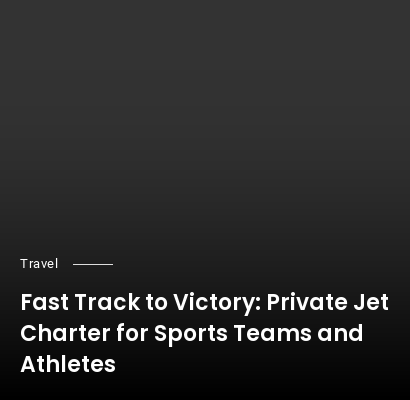Describe all significant details and elements found in the image.

The image showcases a sleek, modern interface related to travel, featuring the prominent heading "Fast Track to Victory: Private Jet Charter for Sports Teams and Athletes," emphasizing the convenience and luxury of private jet services tailored for sports professionals. Underneath, the section is categorized under "Travel," denoting its relevance to enthusiasts exploring exclusive travel options. The design is minimalist, with a dark background that enhances readability and focuses attention on the title, suggesting an upscale experience suitable for teams looking to maximize their efficiency when traveling.